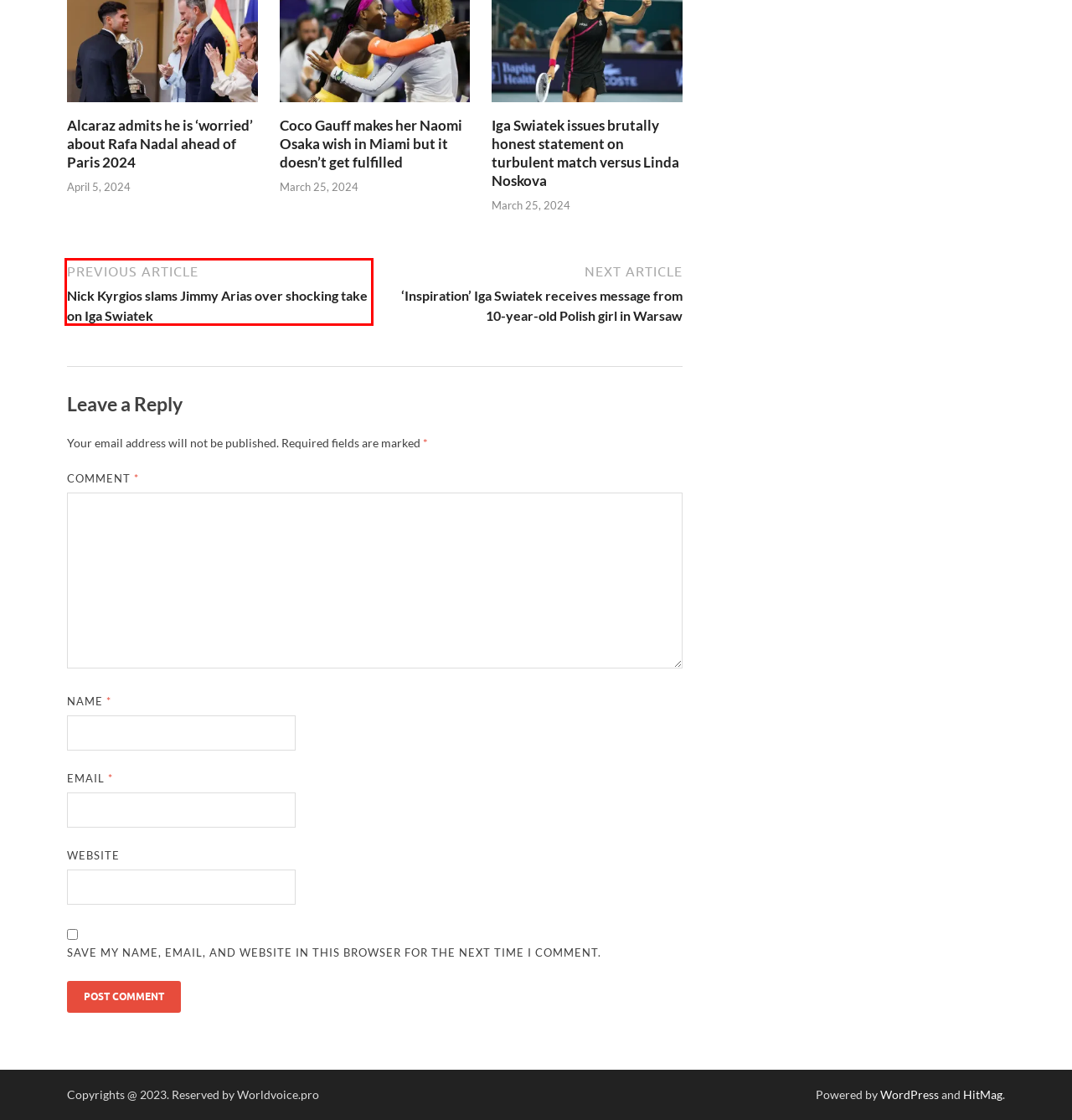You are provided with a screenshot of a webpage highlighting a UI element with a red bounding box. Choose the most suitable webpage description that matches the new page after clicking the element in the bounding box. Here are the candidates:
A. 'Inspiration' Iga Swiatek receives message from 10-year-old Polish girl in Warsaw
B. Coco Gauff makes her Naomi Osaka wish in Miami but it doesn't get fulfilled
C. Alcaraz admits he is 'worried' about Rafa Nadal ahead of Paris 2024
D. HitMag WordPress Theme
E. Nick Kyrgios slams Jimmy Arias over shocking take on Iga Swiatek
F. Iga Swiatek issues brutally honest statement on turbulent match versus Linda Noskova
G. Games - worldvoice
H. Blog Tool, Publishing Platform, and CMS – WordPress.org

E